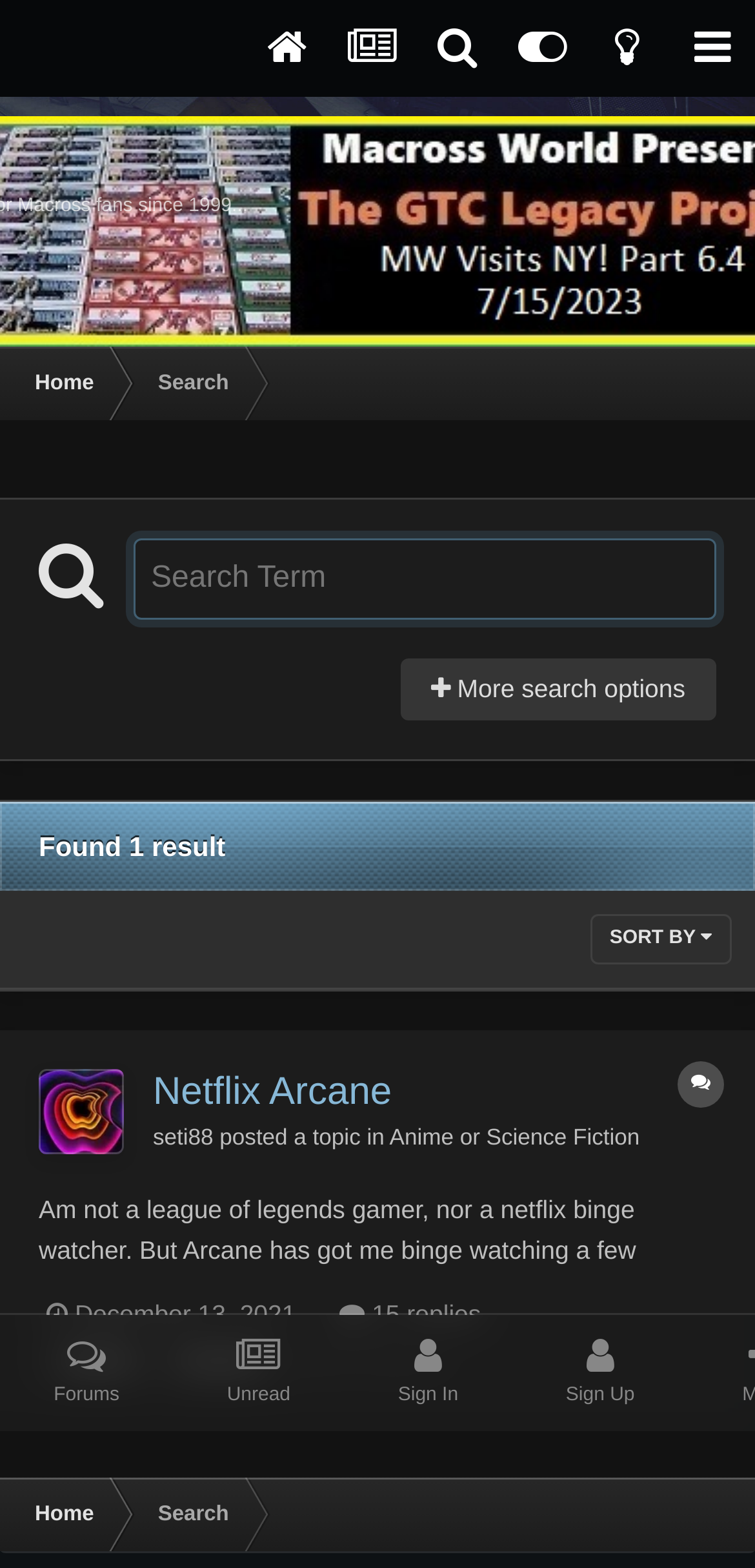Pinpoint the bounding box coordinates of the clickable element needed to complete the instruction: "Go to the home page". The coordinates should be provided as four float numbers between 0 and 1: [left, top, right, bottom].

[0.0, 0.221, 0.163, 0.268]